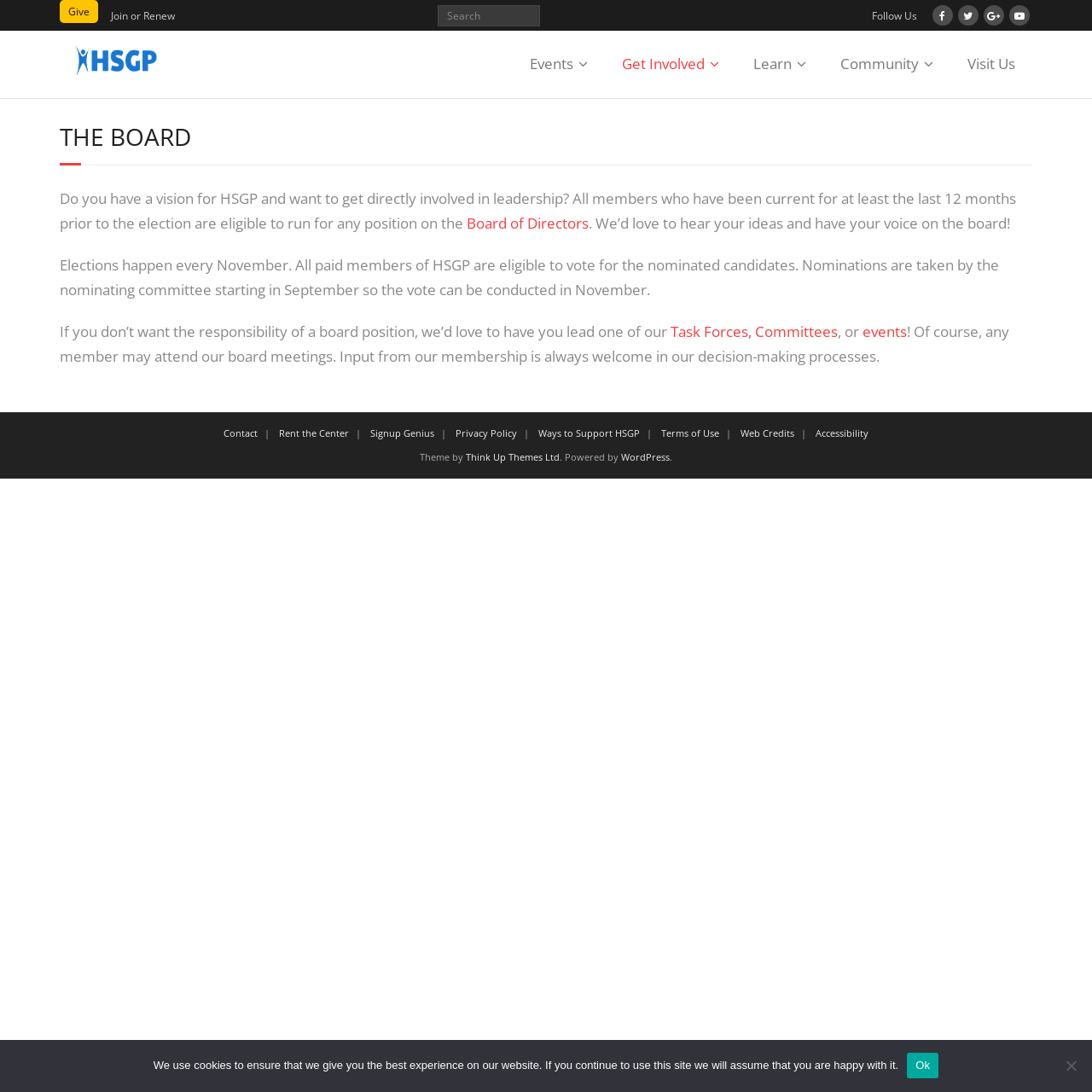Provide a single word or phrase answer to the question: 
Can any member attend board meetings?

Yes